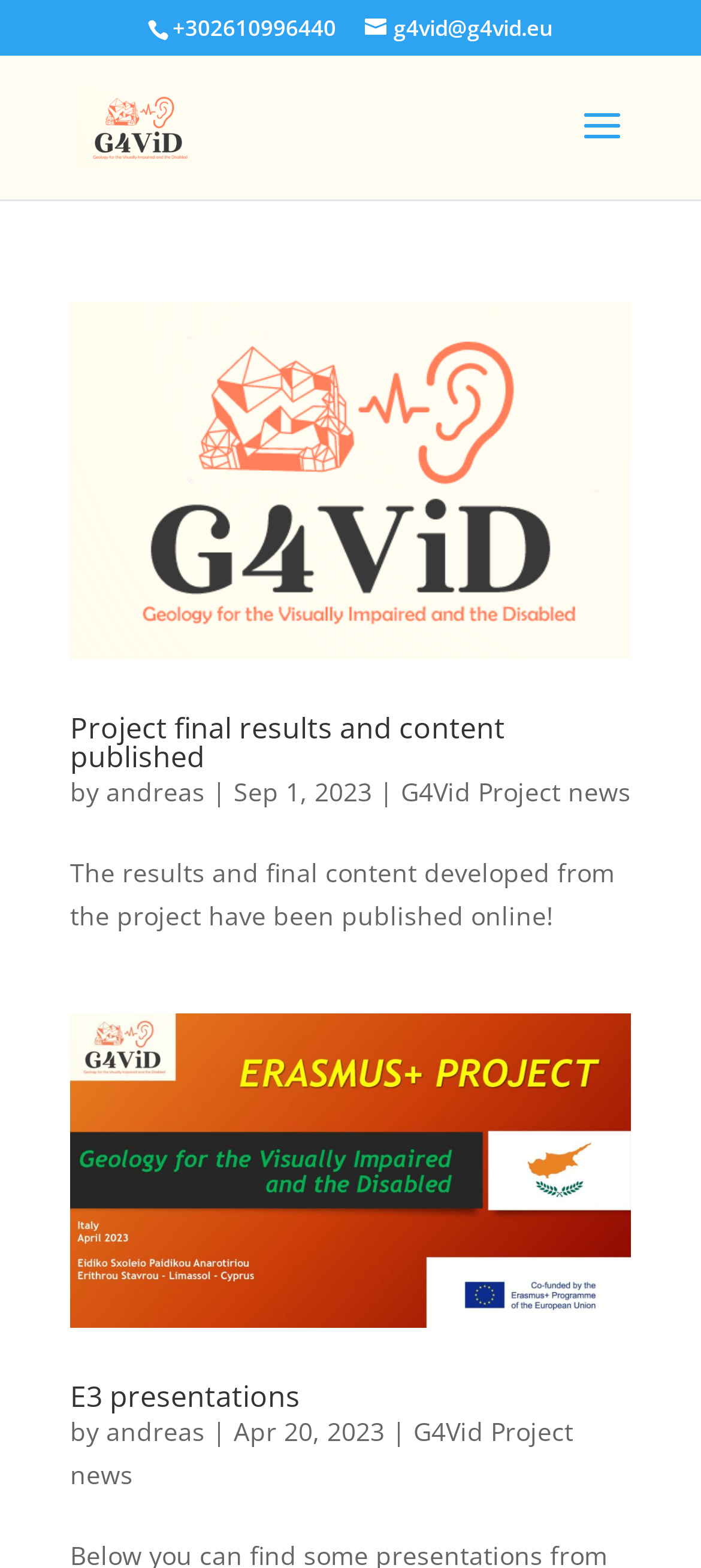Calculate the bounding box coordinates of the UI element given the description: "parent_node: E3 presentations".

[0.1, 0.646, 0.9, 0.847]